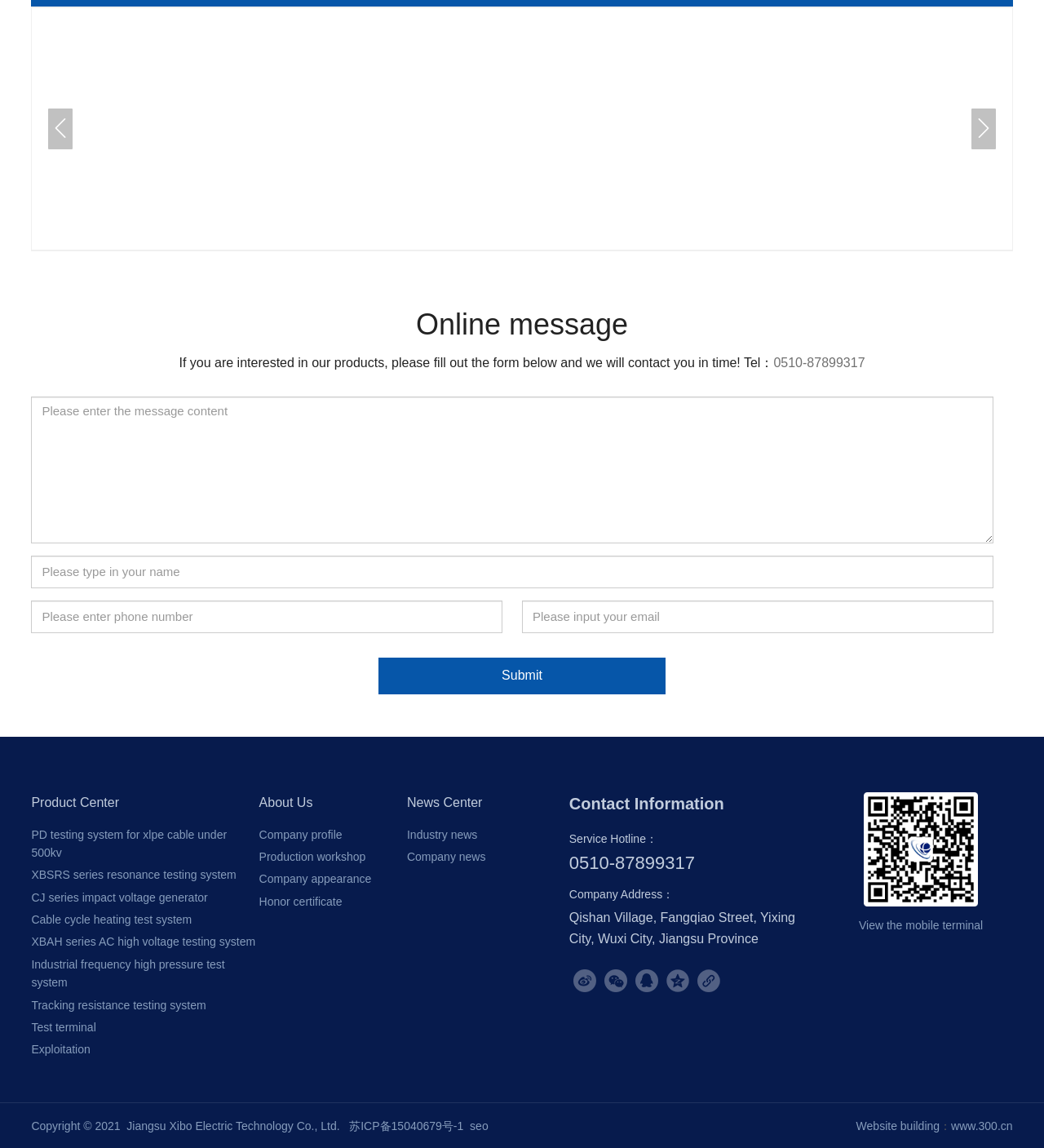Identify the bounding box of the HTML element described here: "parent_node: 3600KVA-200KV parti...". Provide the coordinates as four float numbers between 0 and 1: [left, top, right, bottom].

[0.293, 0.022, 0.492, 0.203]